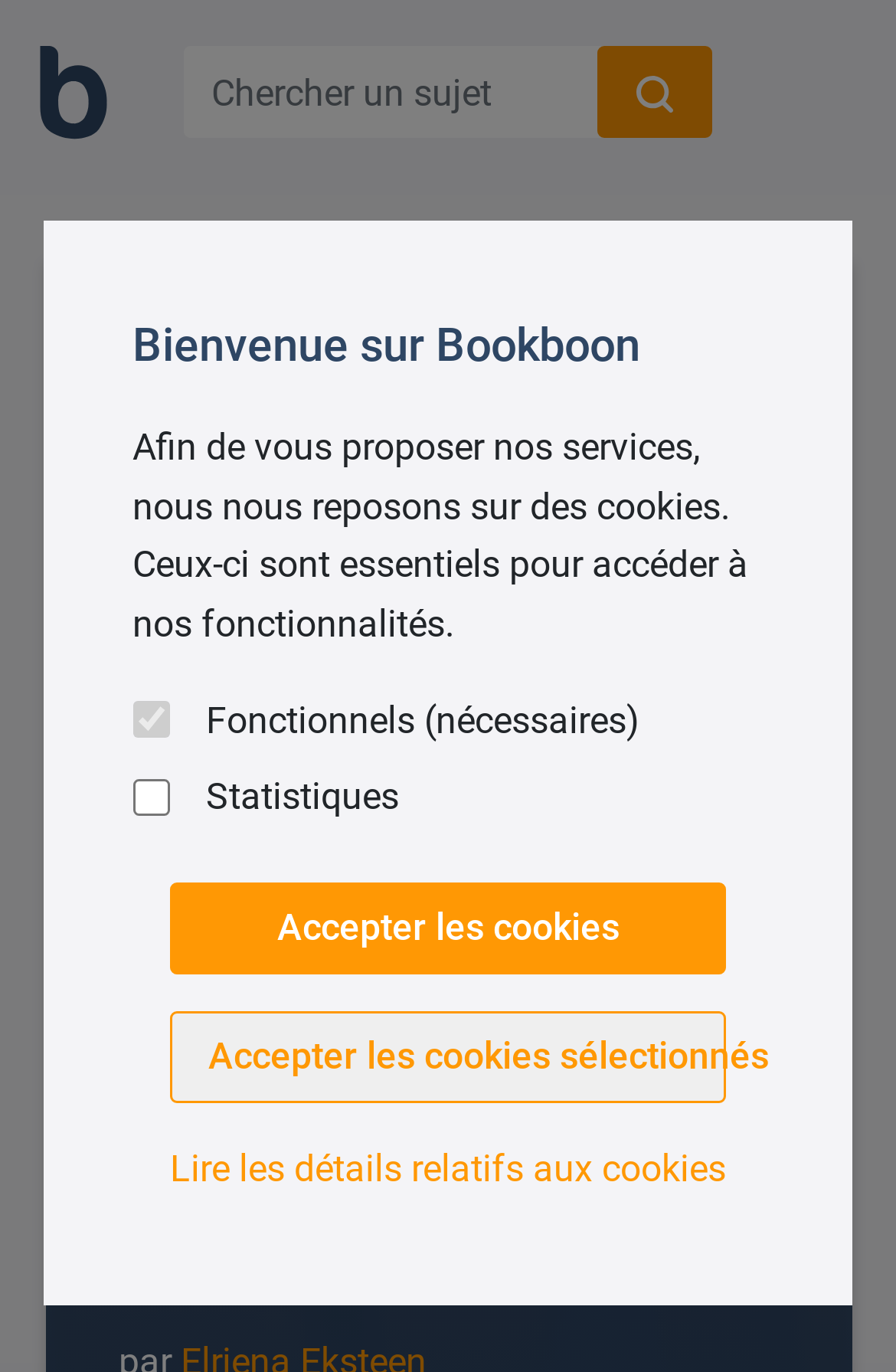Please find the bounding box for the UI component described as follows: "Accepter les cookies".

[0.189, 0.643, 0.811, 0.71]